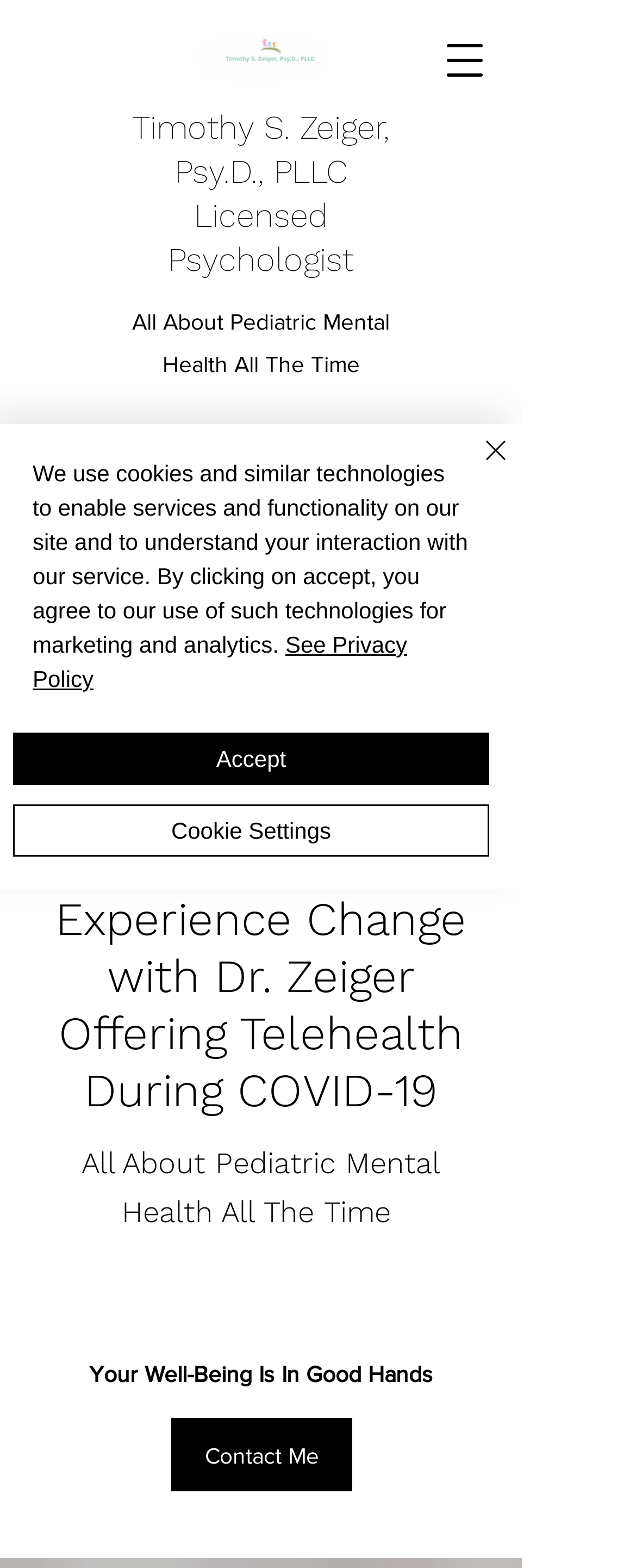What is the image located at [0.31, 0.022, 0.513, 0.053]?
Answer the question with just one word or phrase using the image.

Capture.PNG